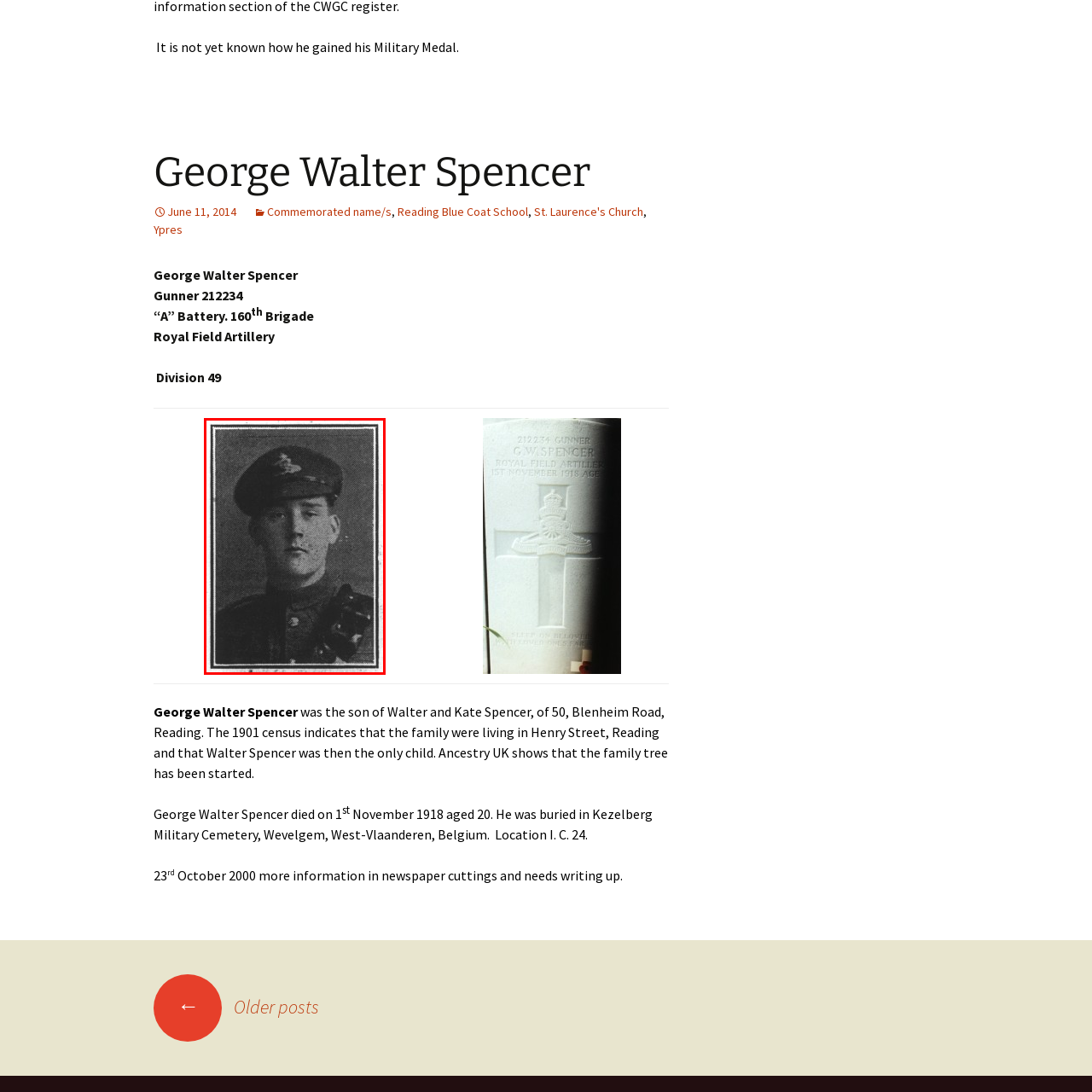Provide an elaborate description of the visual elements present in the image enclosed by the red boundary.

The image features a portrait of George Walter Spencer, who served as a Gunner in the Royal Field Artillery with the service number 212234. He is depicted in uniform, wearing a military cap adorned with insignia. The photograph captures Spencer's serious demeanor, reflecting the solemnity of his role during a tumultuous period. Notably, he was a member of "A" Battery, 160 Brigade and is commemorated for his bravery, having been awarded a Military Medal, the circumstances of which are currently unknown. George Walter Spencer tragically lost his life on November 1, 1918, at the young age of 20, and he was laid to rest in Kezelberg Military Cemetery in Belgium.